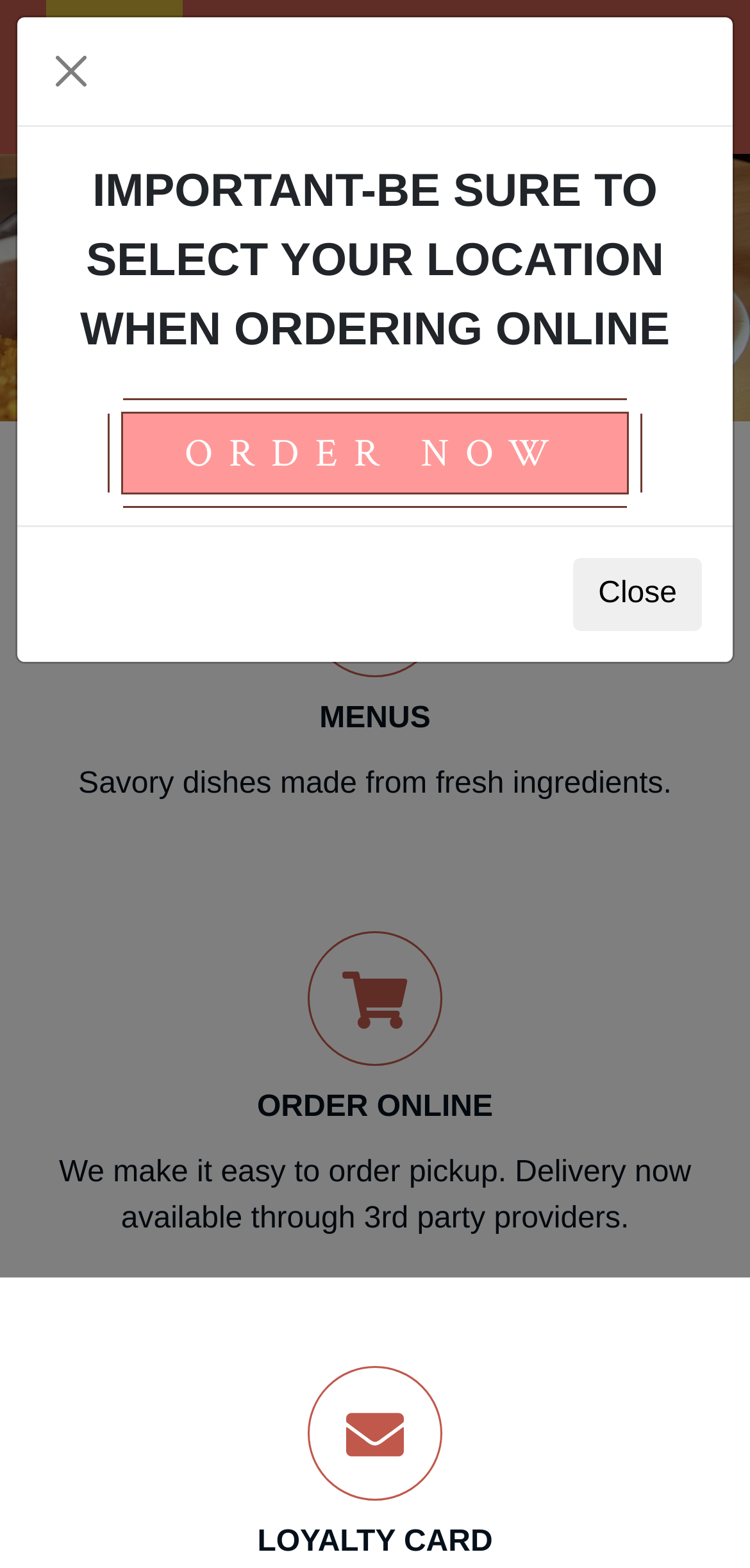Please reply to the following question with a single word or a short phrase:
Is the restaurant available in multiple locations?

Yes